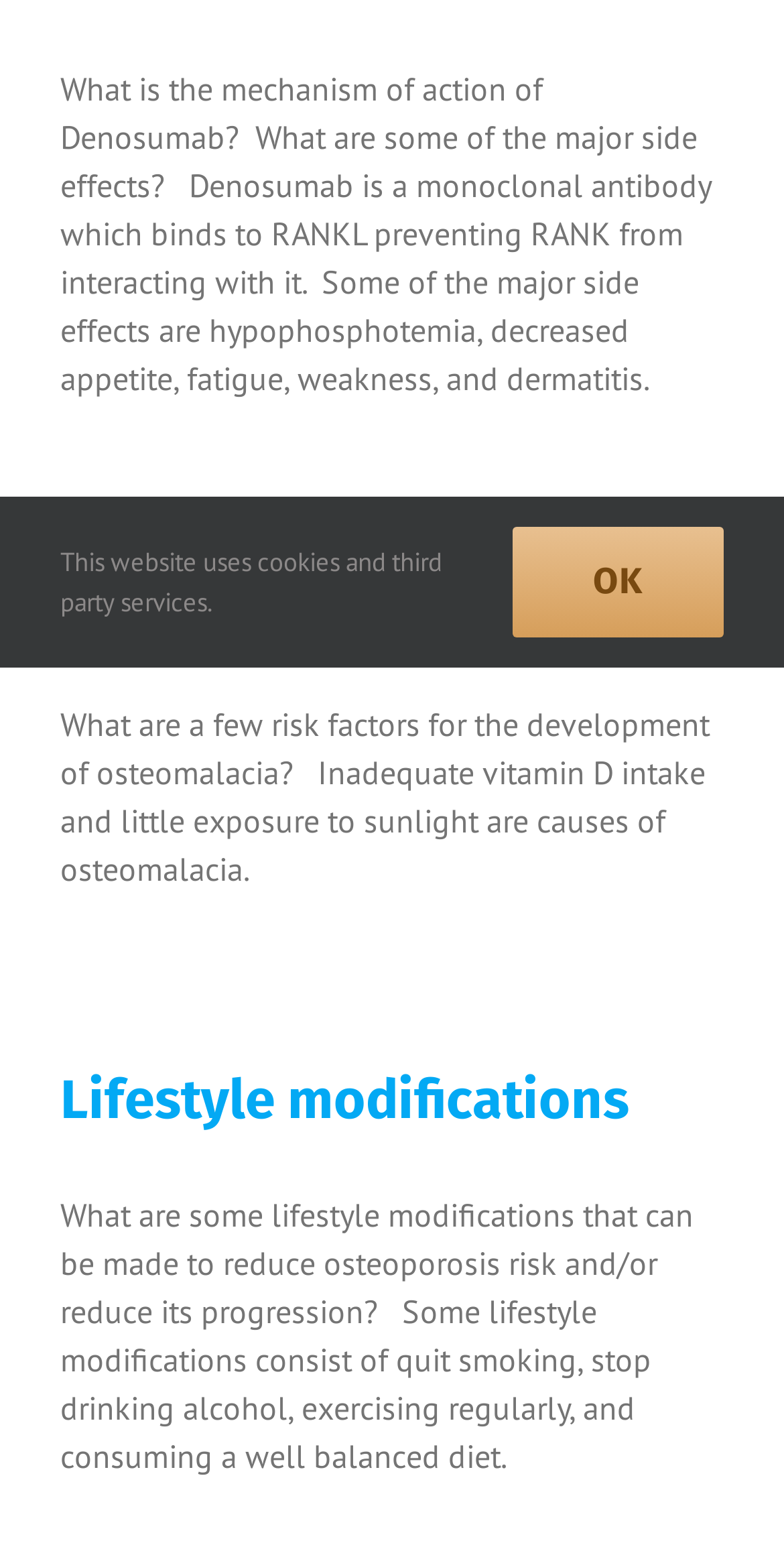Using the description: "Ok", identify the bounding box of the corresponding UI element in the screenshot.

[0.654, 0.341, 0.923, 0.412]